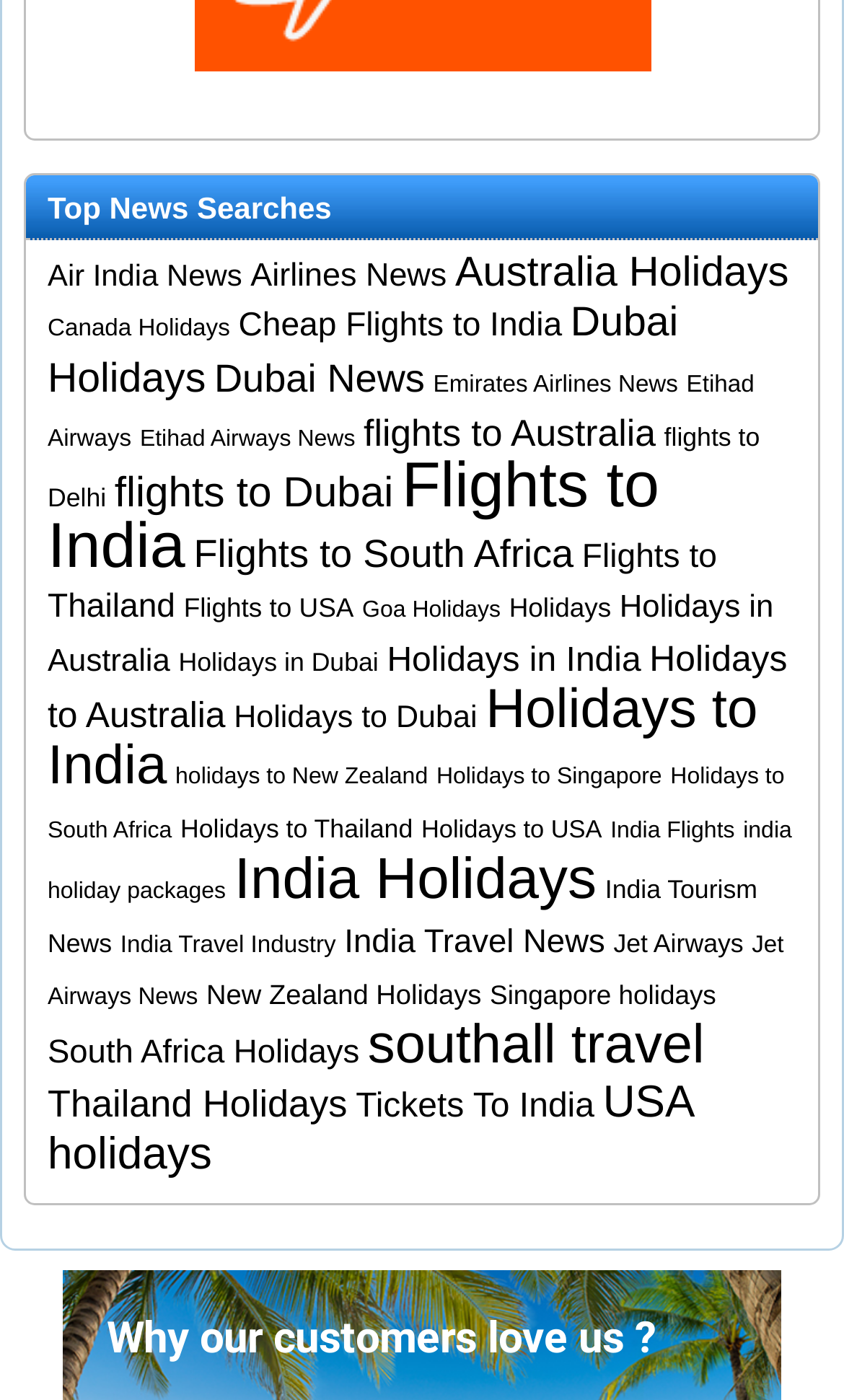Find the bounding box coordinates for the element described here: "Holidays".

[0.603, 0.424, 0.724, 0.445]